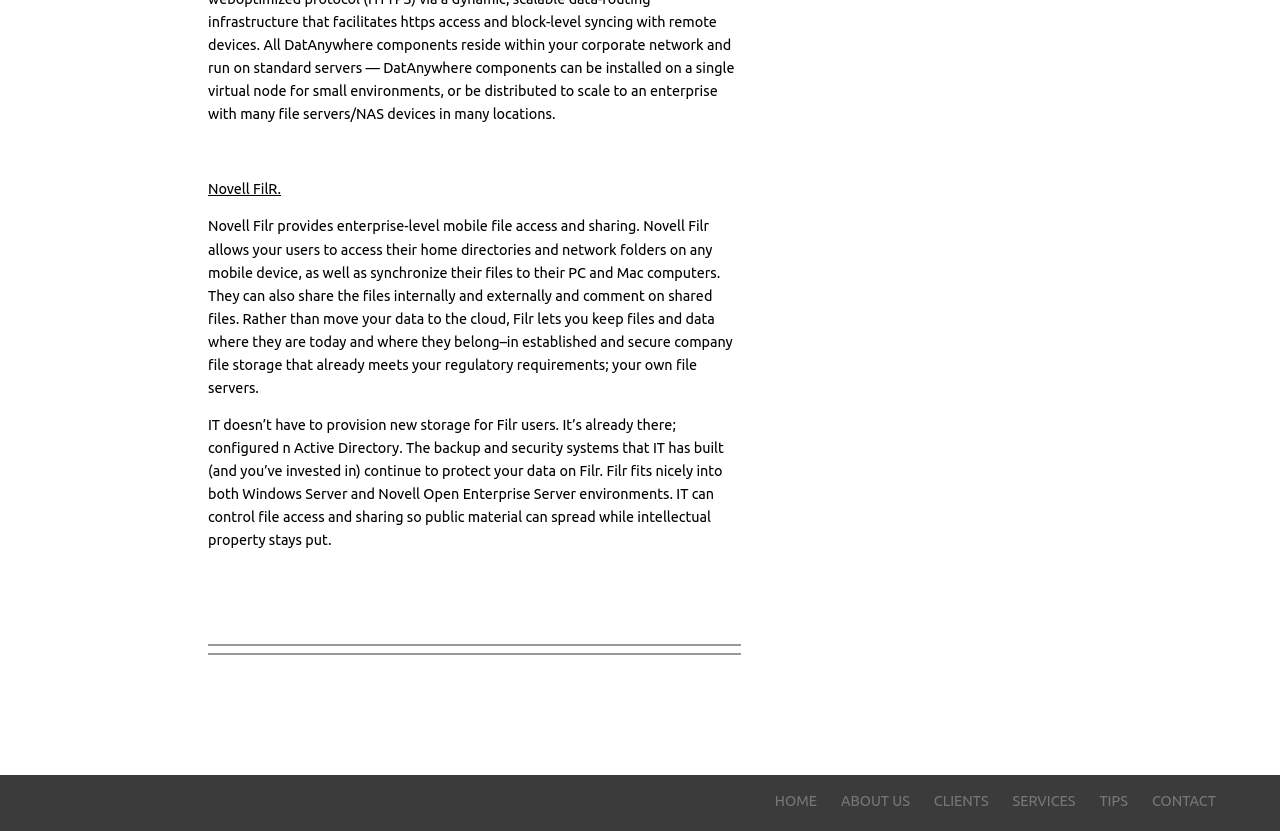Extract the bounding box coordinates for the HTML element that matches this description: "Home". The coordinates should be four float numbers between 0 and 1, i.e., [left, top, right, bottom].

[0.605, 0.951, 0.638, 0.978]